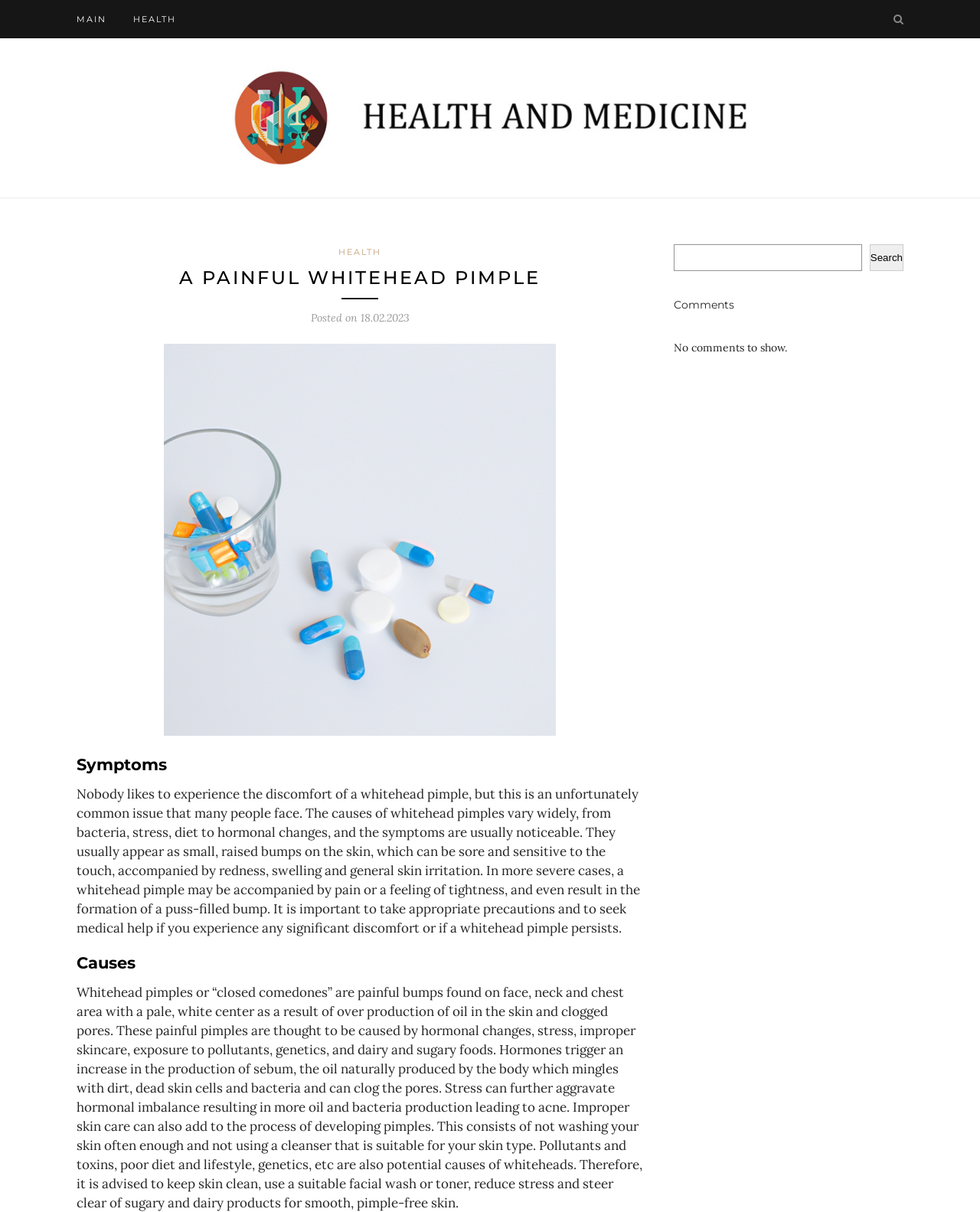Give a detailed overview of the webpage's appearance and contents.

The webpage is about a painful whitehead pimple, with the main title "A Painful Whitehead Pimple - Overnight" at the top. Below the title, there are three links: "MAIN", "HEALTH", and an icon represented by "\uf002". 

The main content of the webpage is divided into sections. The first section is headed by "Overnight" and contains an image. Below this section, there is a link to "HEALTH" and a heading "A PAINFUL WHITEHEAD PIMPLE". The publication date "18.02.2023" is displayed next to the text "Posted on". 

The next section is headed by "Symptoms" and provides a detailed description of whitehead pimples, including their appearance, discomfort, and potential severity. 

Following the "Symptoms" section is the "Causes" section, which explains the various factors that contribute to the development of whitehead pimples, such as hormonal changes, stress, diet, and genetics. 

On the right side of the webpage, there is a search function with a search box and a button. Below the search function, there is a "Comments" section, but it currently displays the message "No comments to show."